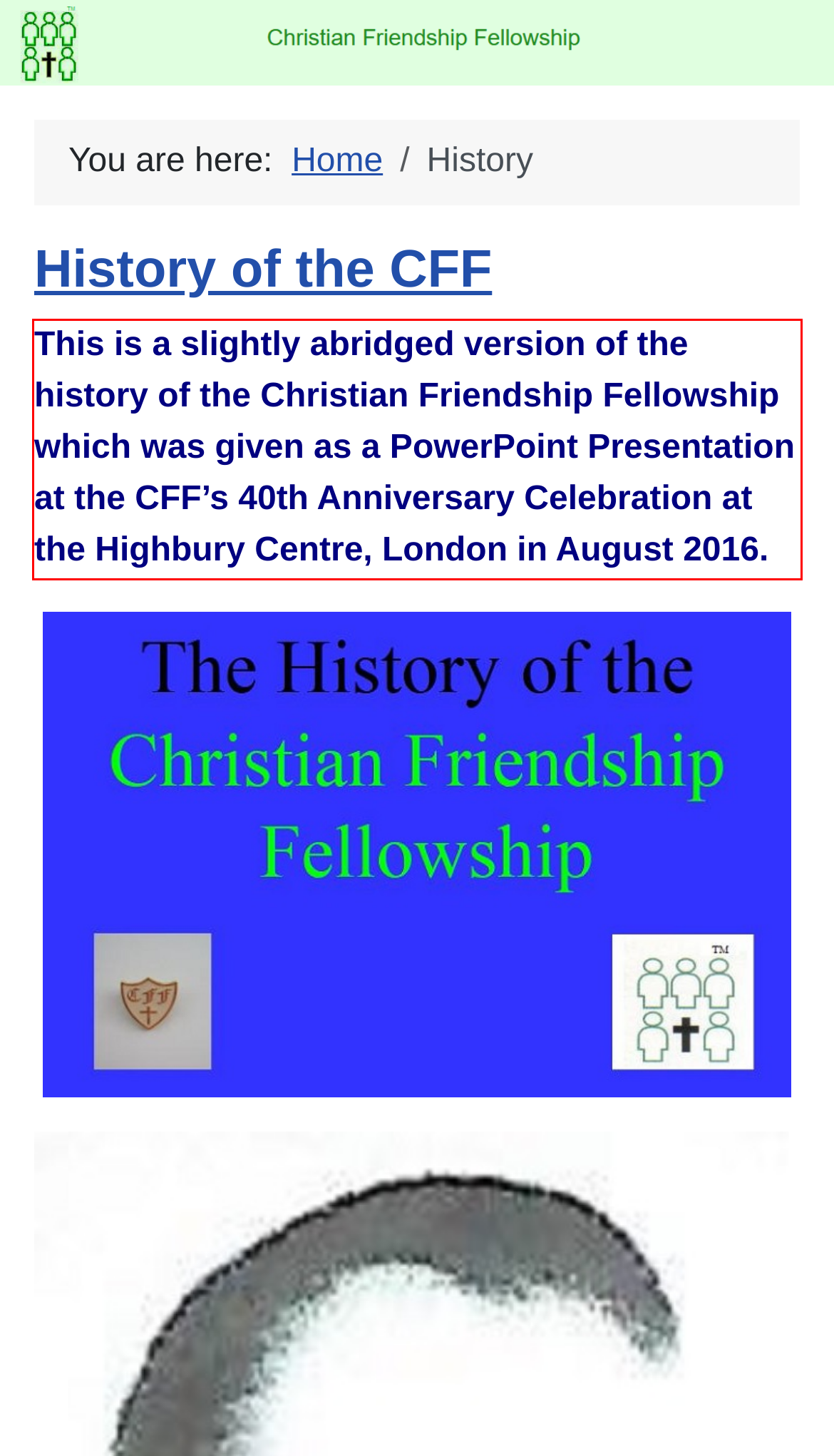You have a screenshot with a red rectangle around a UI element. Recognize and extract the text within this red bounding box using OCR.

This is a slightly abridged version of the history of the Christian Friendship Fellowship which was given as a PowerPoint Presentation at the CFF’s 40th Anniversary Celebration at the Highbury Centre, London in August 2016.